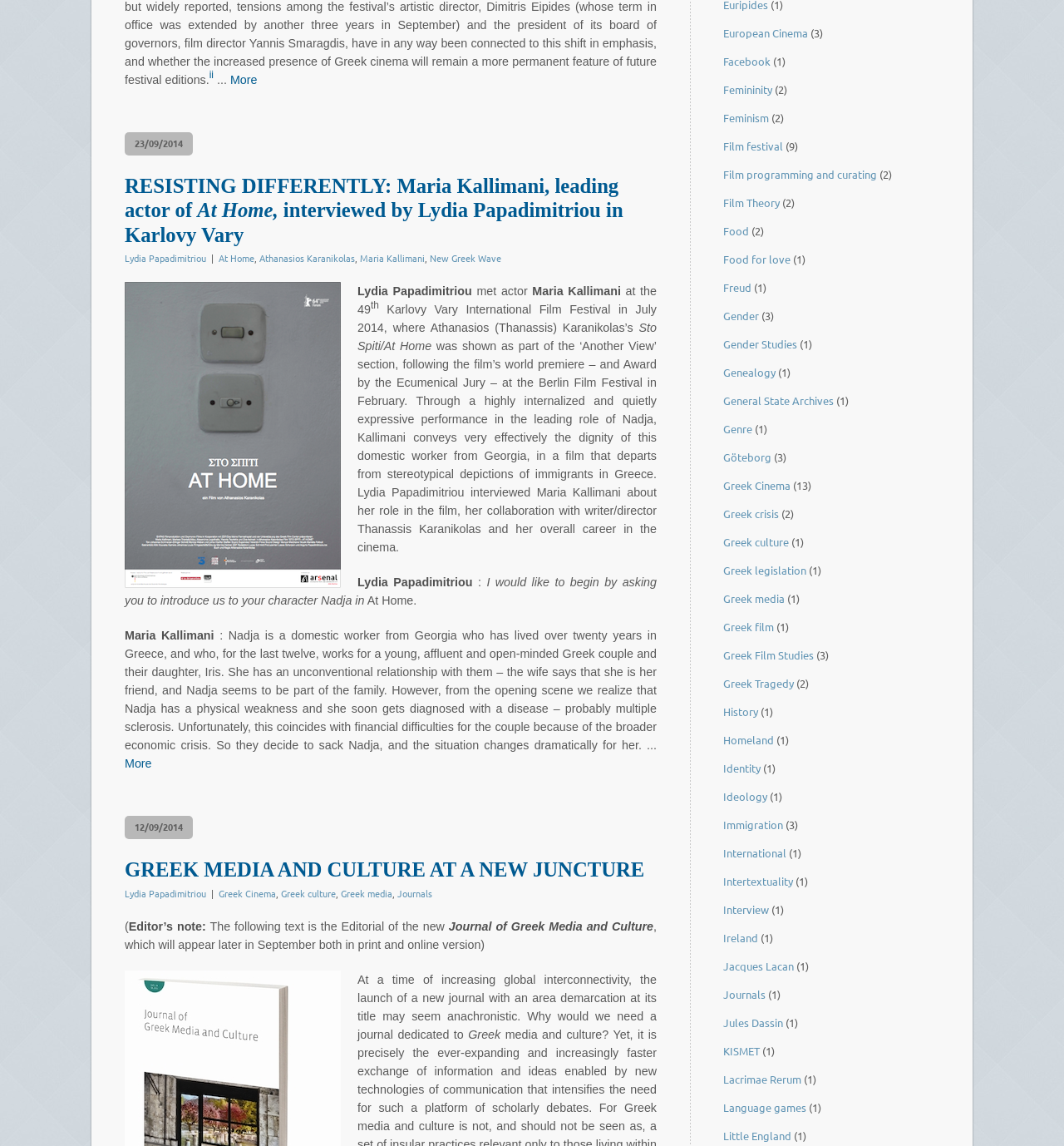Determine the bounding box coordinates of the UI element that matches the following description: "Lacrimae Rerum". The coordinates should be four float numbers between 0 and 1 in the format [left, top, right, bottom].

[0.68, 0.935, 0.753, 0.948]